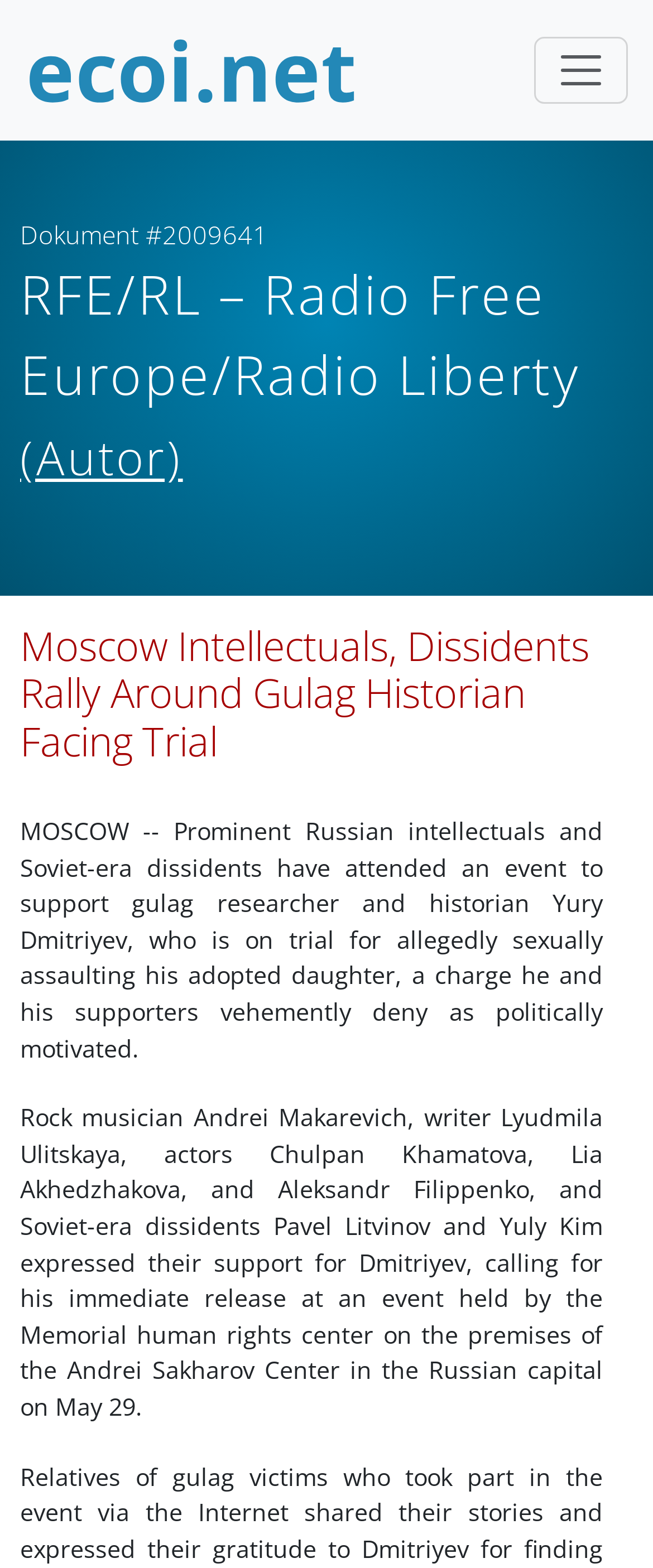Refer to the element description aria-label="Navigation umschalten" and identify the corresponding bounding box in the screenshot. Format the coordinates as (top-left x, top-left y, bottom-right x, bottom-right y) with values in the range of 0 to 1.

[0.818, 0.023, 0.962, 0.066]